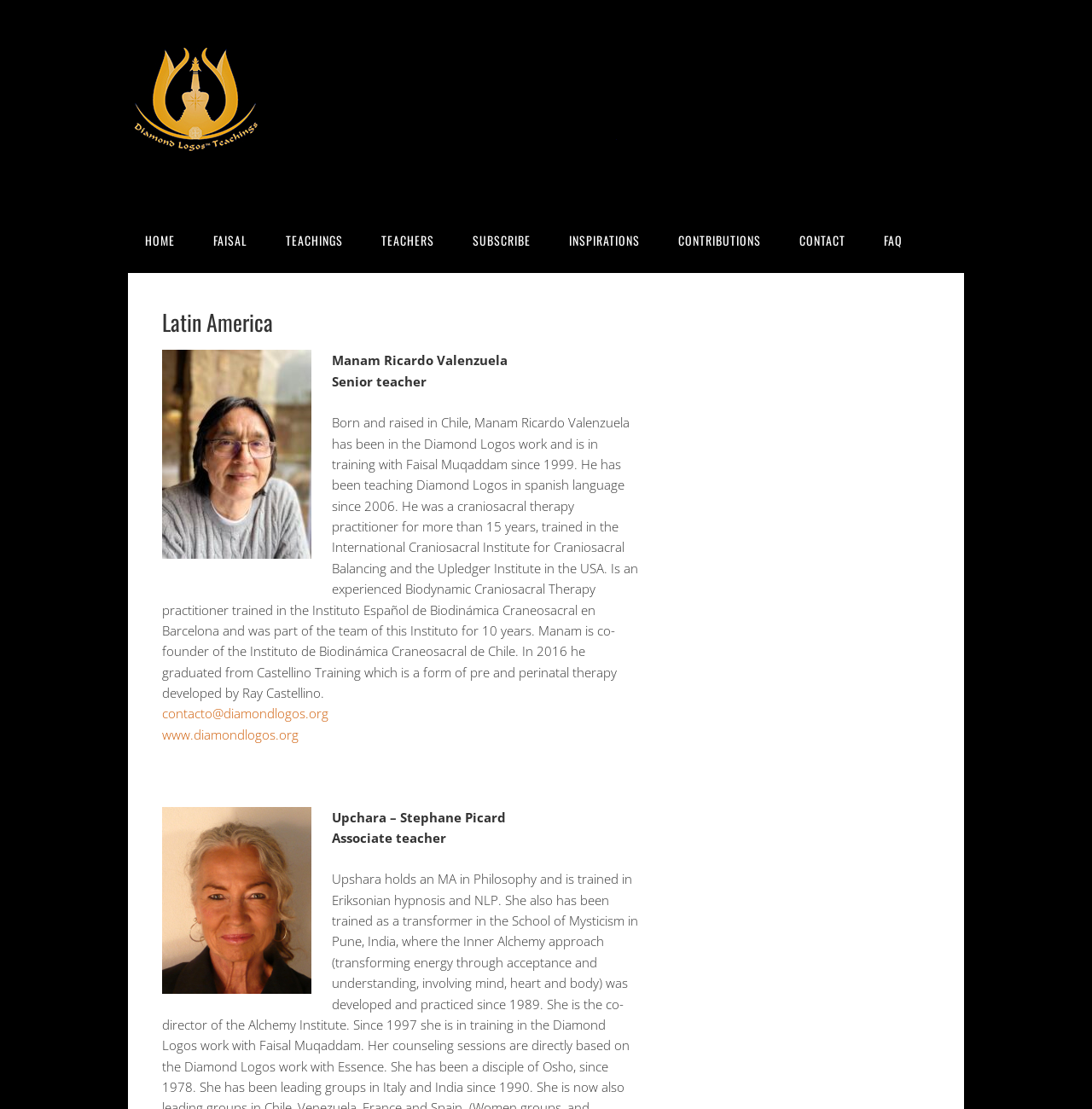Highlight the bounding box of the UI element that corresponds to this description: "Search".

None